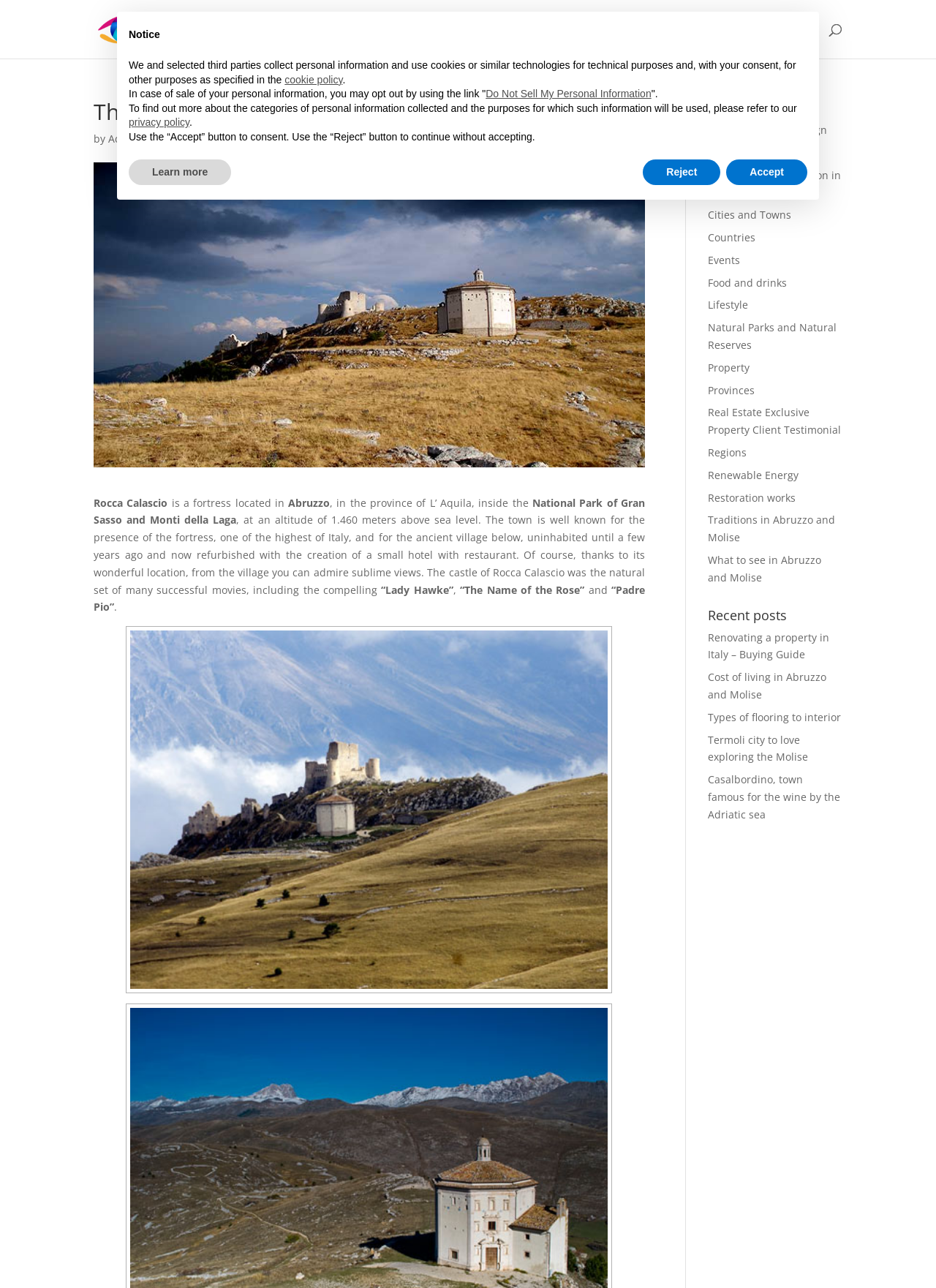Bounding box coordinates are specified in the format (top-left x, top-left y, bottom-right x, bottom-right y). All values are floating point numbers bounded between 0 and 1. Please provide the bounding box coordinate of the region this sentence describes: Types of flooring to interior

[0.756, 0.551, 0.899, 0.562]